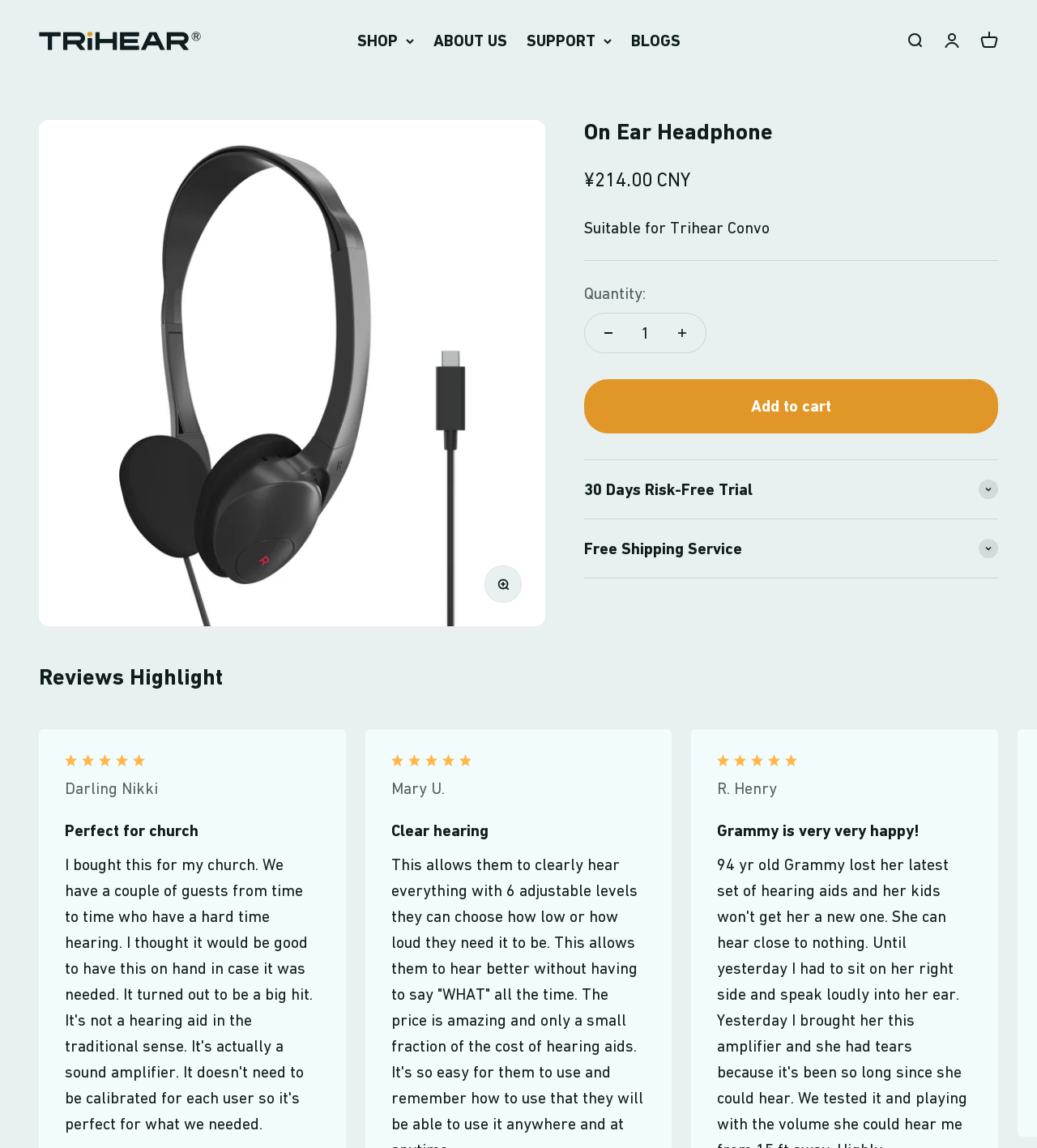Use one word or a short phrase to answer the question provided: 
What is the name of the first reviewer?

Darling Nikki